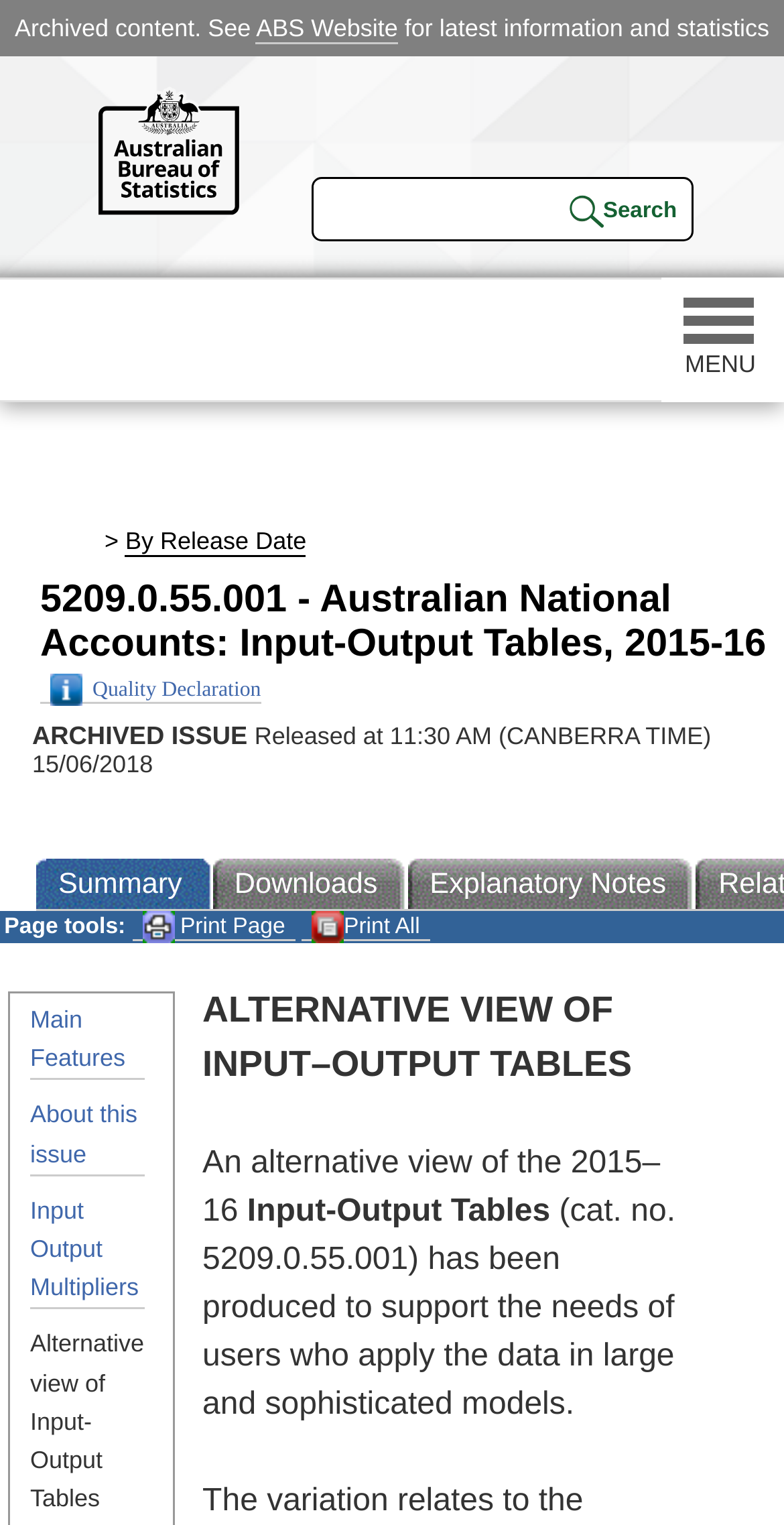Given the webpage screenshot and the description, determine the bounding box coordinates (top-left x, top-left y, bottom-right x, bottom-right y) that define the location of the UI element matching this description: Jump to navigation

None